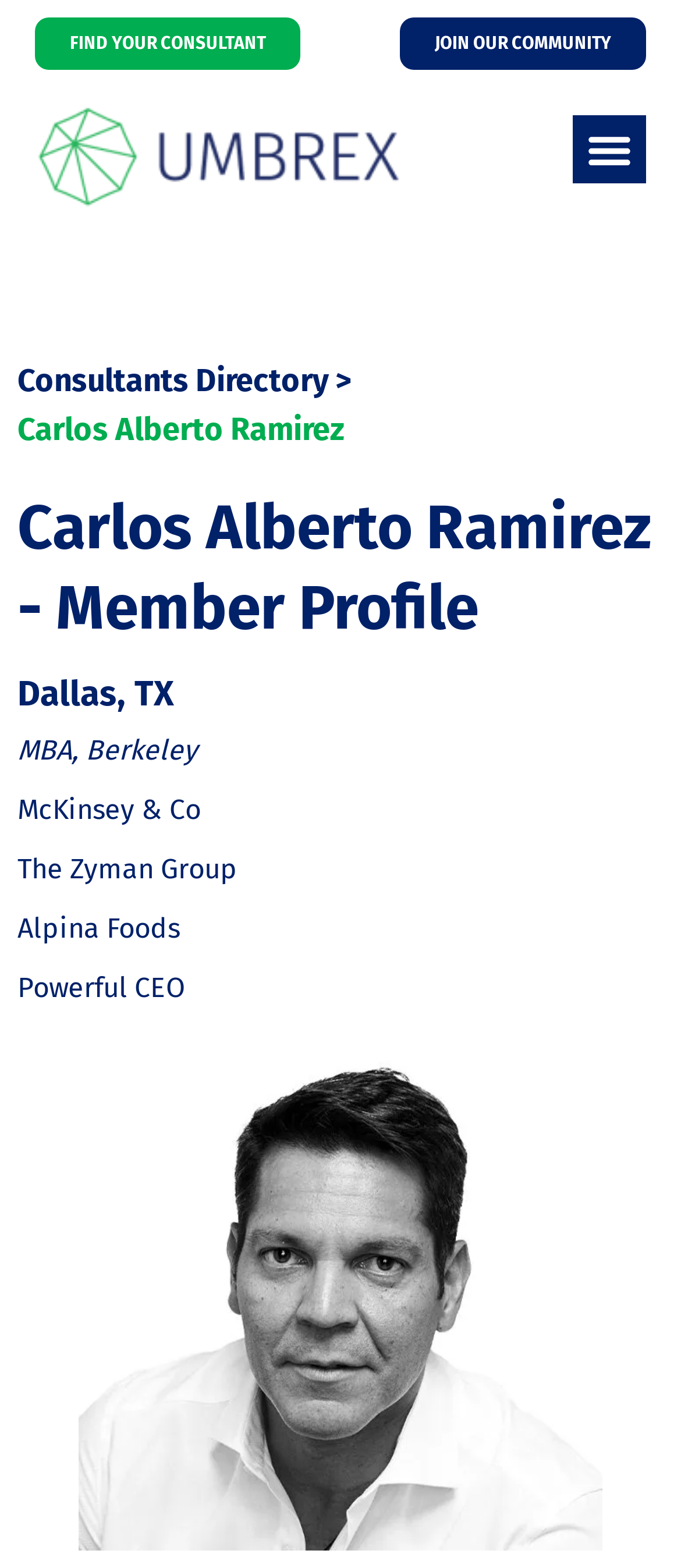What is the consultant's name?
Based on the image, please offer an in-depth response to the question.

I found the consultant's name by looking at the StaticText element with the text 'Carlos Alberto Ramirez' at coordinates [0.026, 0.262, 0.505, 0.286].